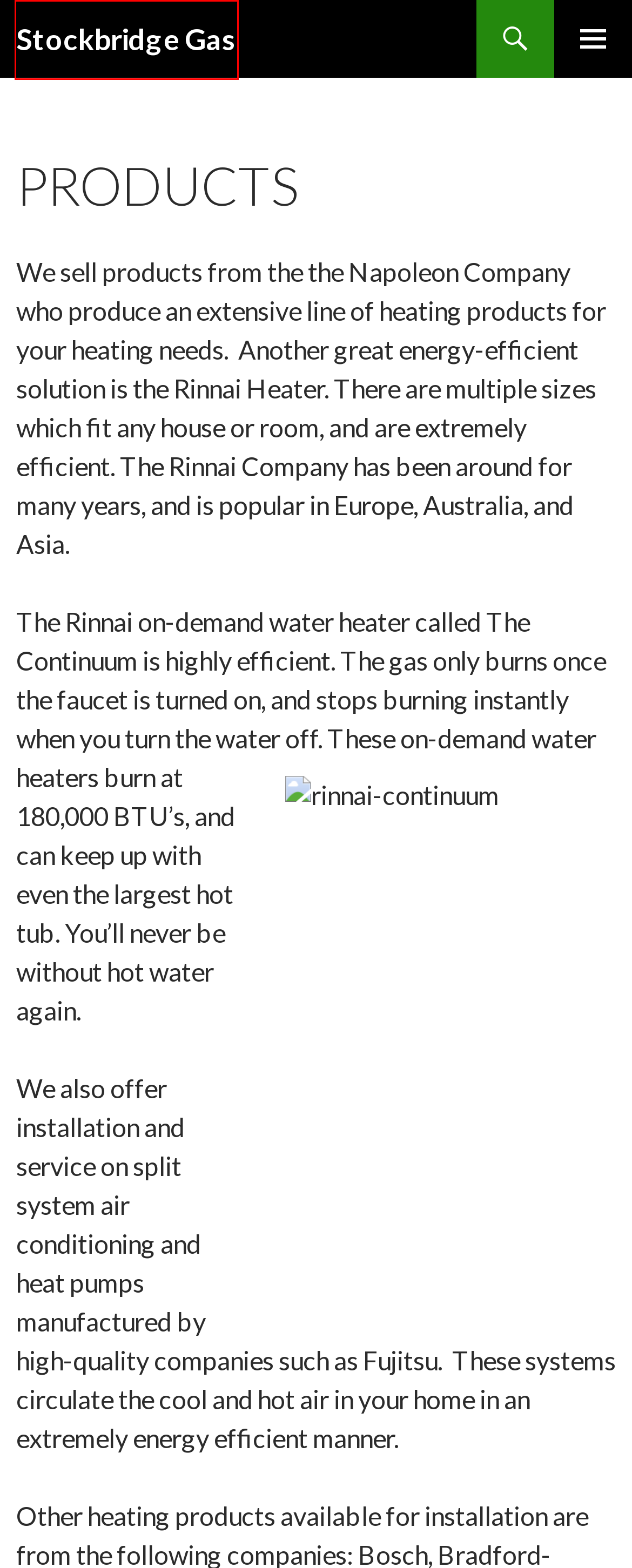Given a screenshot of a webpage with a red bounding box, please pick the webpage description that best fits the new webpage after clicking the element inside the bounding box. Here are the candidates:
A. What do you think about Gas. | Stockbridge Gas
B. Propane, Personal Service, Fireplace Inserts - Stockbridge Gas has it all.
C. Outdoor Products | Stockbridge Gas
D. Blog Tool, Publishing Platform, and CMS – WordPress.org
E. Licenses and Certifications | Stockbridge Gas
F. Blog | Stockbridge Gas
G. Stoves | Stockbridge Gas
H. Weatherization for Your Home | Stockbridge Gas

B